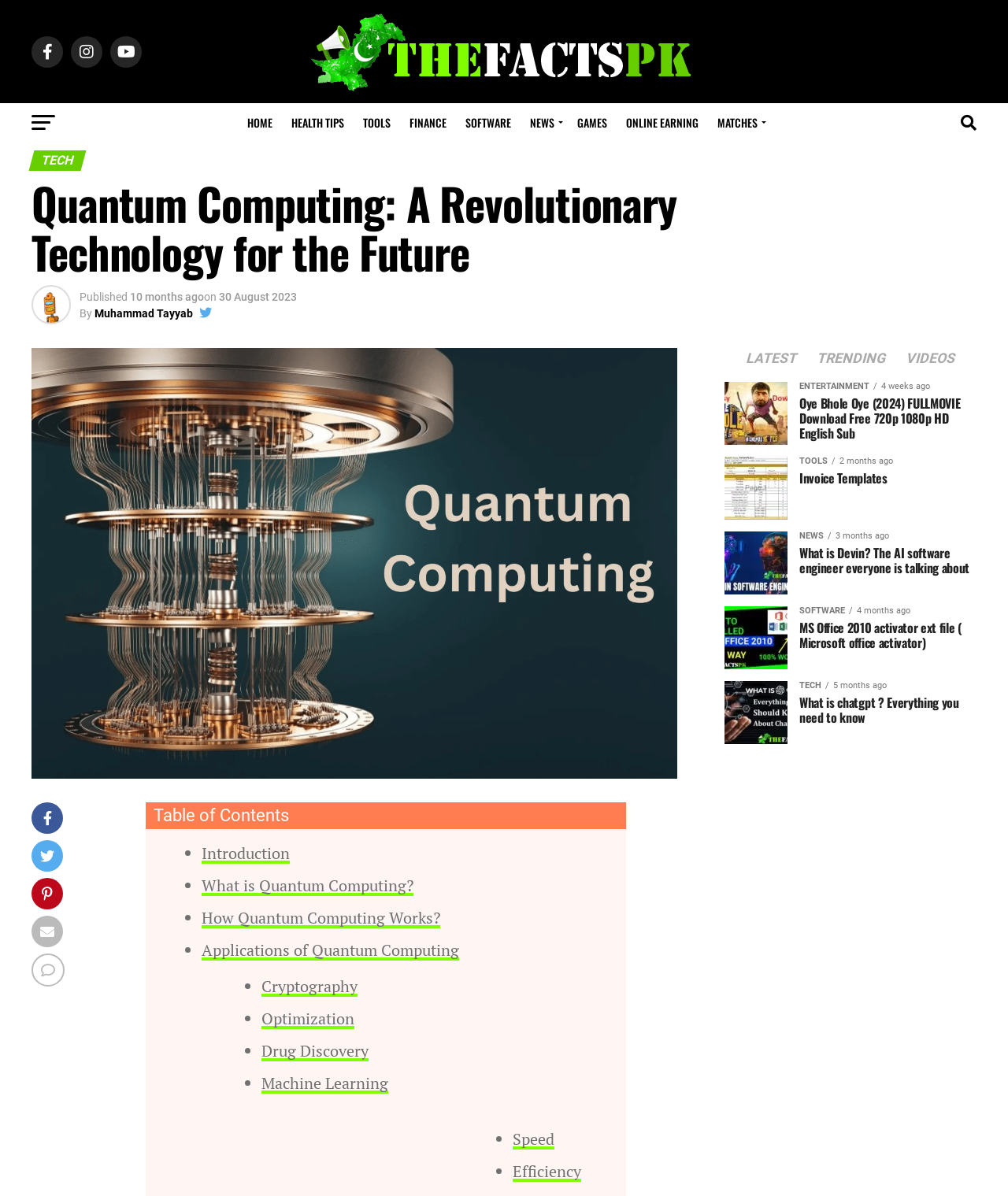Please specify the bounding box coordinates of the clickable region to carry out the following instruction: "View the image of Quantum Computing". The coordinates should be four float numbers between 0 and 1, in the format [left, top, right, bottom].

[0.031, 0.291, 0.672, 0.651]